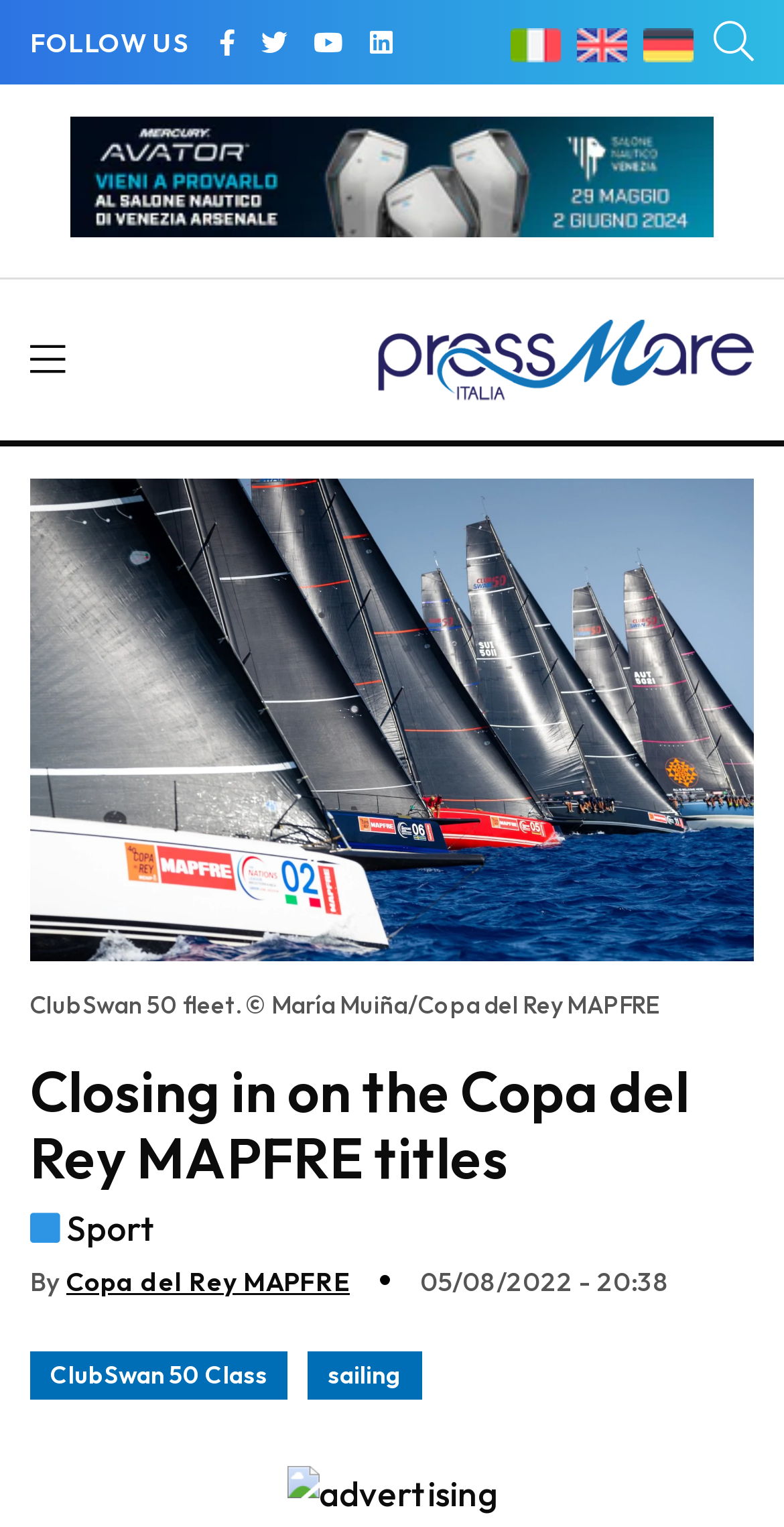Construct a thorough caption encompassing all aspects of the webpage.

The webpage appears to be a news article or blog post about the Copa del Rey MAPFRE sailing competition. At the top of the page, there is a row of social media links, including Facebook, Twitter, YouTube, and LinkedIn, each represented by an icon. Next to these links, there are language options, including Italiano, English, and Deutsch, each accompanied by a small flag icon.

Below the language options, there is a large advertisement banner that spans almost the entire width of the page. The banner has an image and a link to "advertising".

The main content of the page is a news article, which is headed by a large title "Closing in on the Copa del Rey MAPFRE titles". The article features a large image of the ClubSwan 50 fleet, with a caption indicating that the photo was taken by María Muiña/Copa del Rey MAPFRE.

Below the image, there is a section with links to related topics, including "Sport", "Copa del Rey MAPFRE", and "ClubSwan 50 Class", as well as a link to "sailing". The article also includes the author's name, the date "05/08/2022 - 20:38", and a brief summary of the article.

At the bottom of the page, there is another advertisement banner, similar to the one at the top, with an image and a link to "advertising".